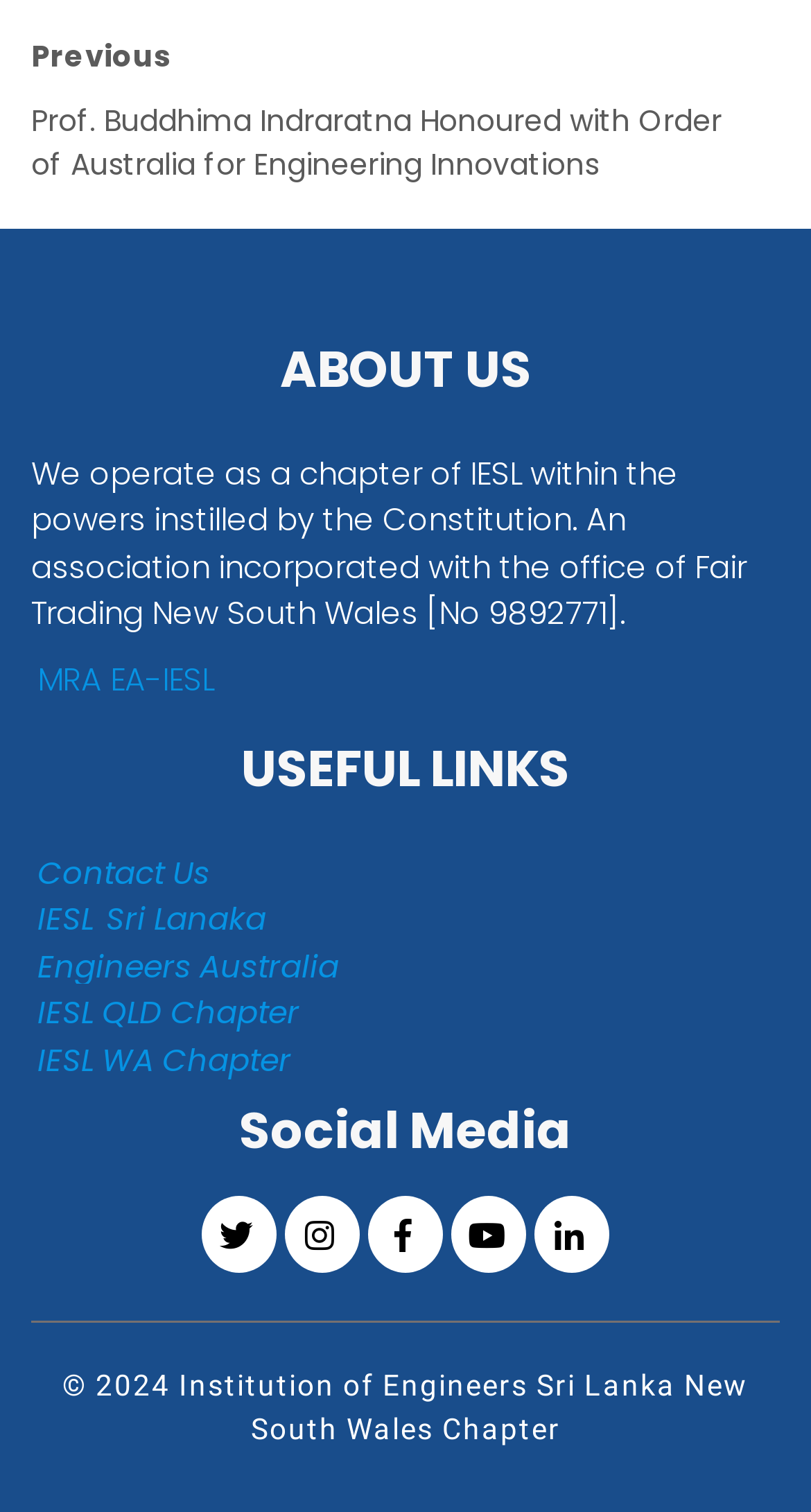Please locate the bounding box coordinates of the element's region that needs to be clicked to follow the instruction: "Click on 'Previous post: Prof. Buddhima Indraratna Honoured with Order of Australia for Engineering Innovations'". The bounding box coordinates should be provided as four float numbers between 0 and 1, i.e., [left, top, right, bottom].

[0.038, 0.024, 0.936, 0.138]